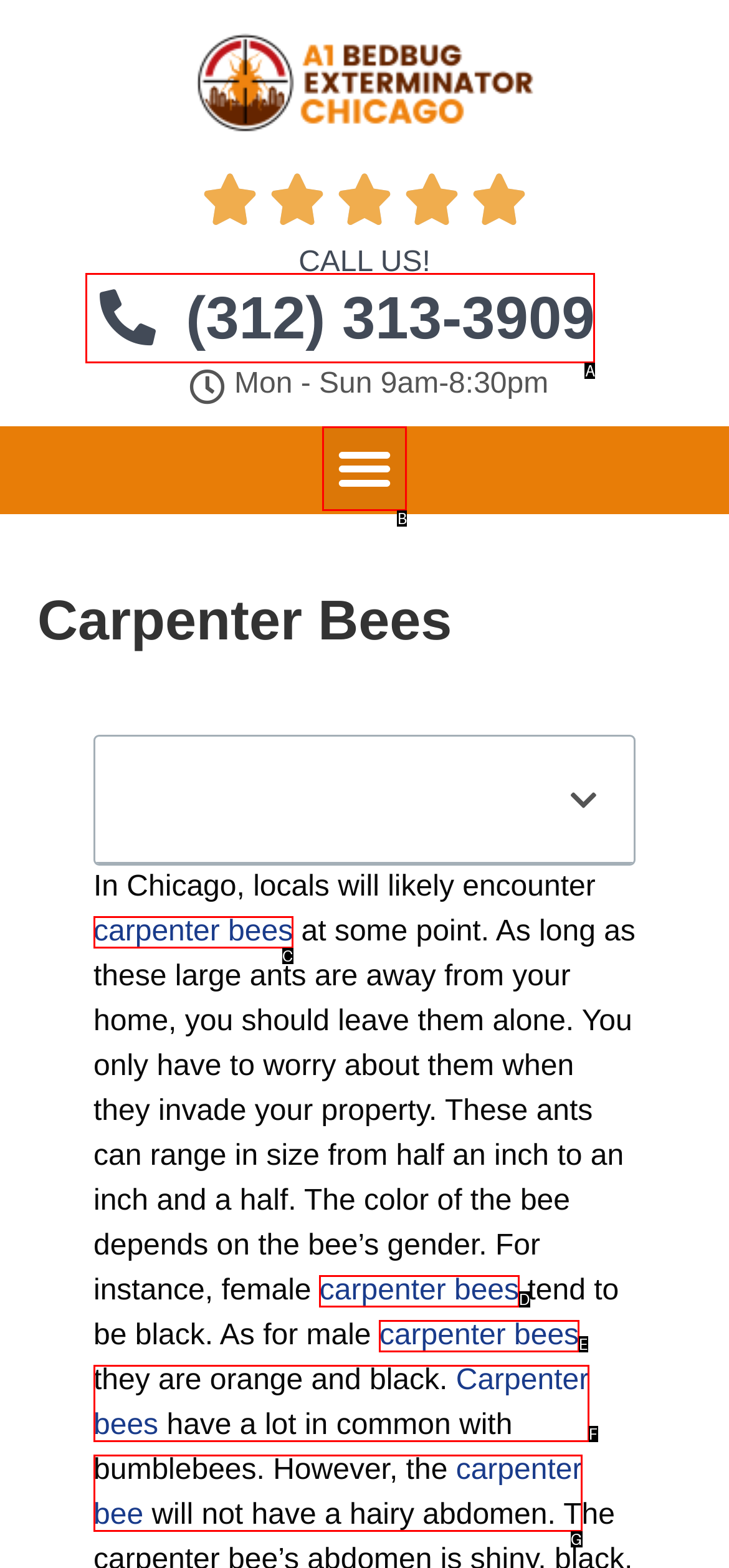Using the provided description: Carpenter bees, select the most fitting option and return its letter directly from the choices.

F